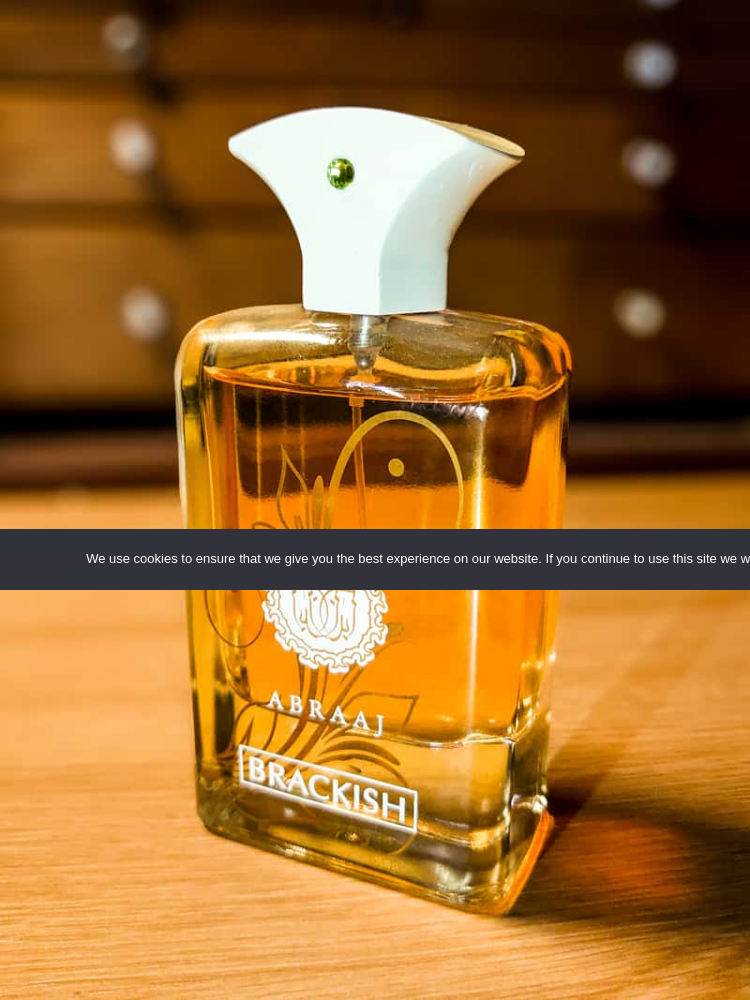Describe every aspect of the image in detail.

The image features a bottle of **Abraaj Brackish**, a 100ml fragrance known for its captivating scent profile. The bottle design is elegant, showcasing a clear glass container filled with a golden liquid that reflects light beautifully. The cap is a smooth white, adorned with a small green gemstone, adding a touch of sophistication. The label on the front is minimalist, featuring the brand name "ABRAAJ" in stylish lettering, followed by the word "BRACKISH." This fragrance is highlighted in a context suggesting it may be a popular choice for those who appreciate outdoor, nature-inspired scents.